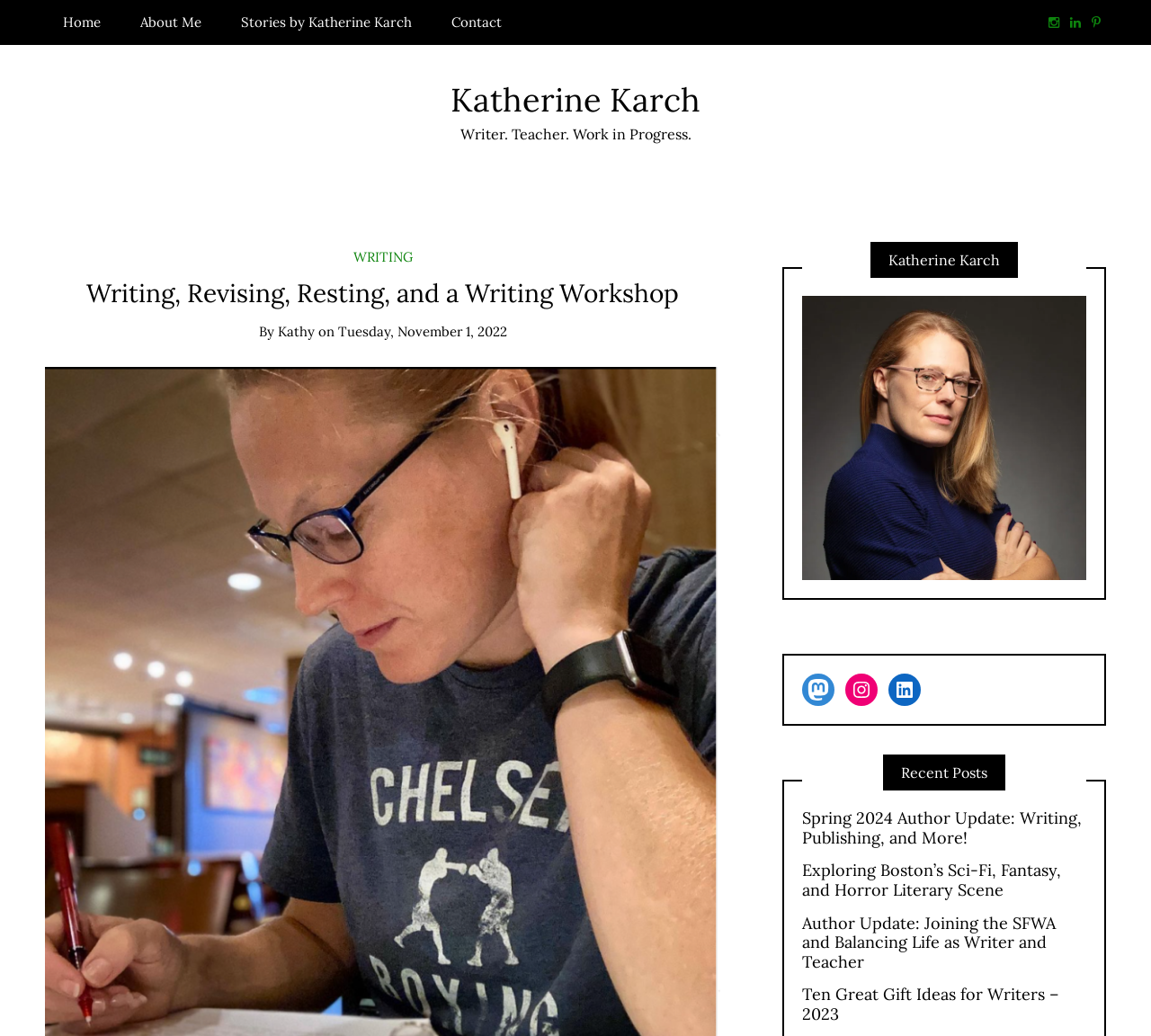Please extract the primary headline from the webpage.

Writing, Revising, Resting, and a Writing Workshop